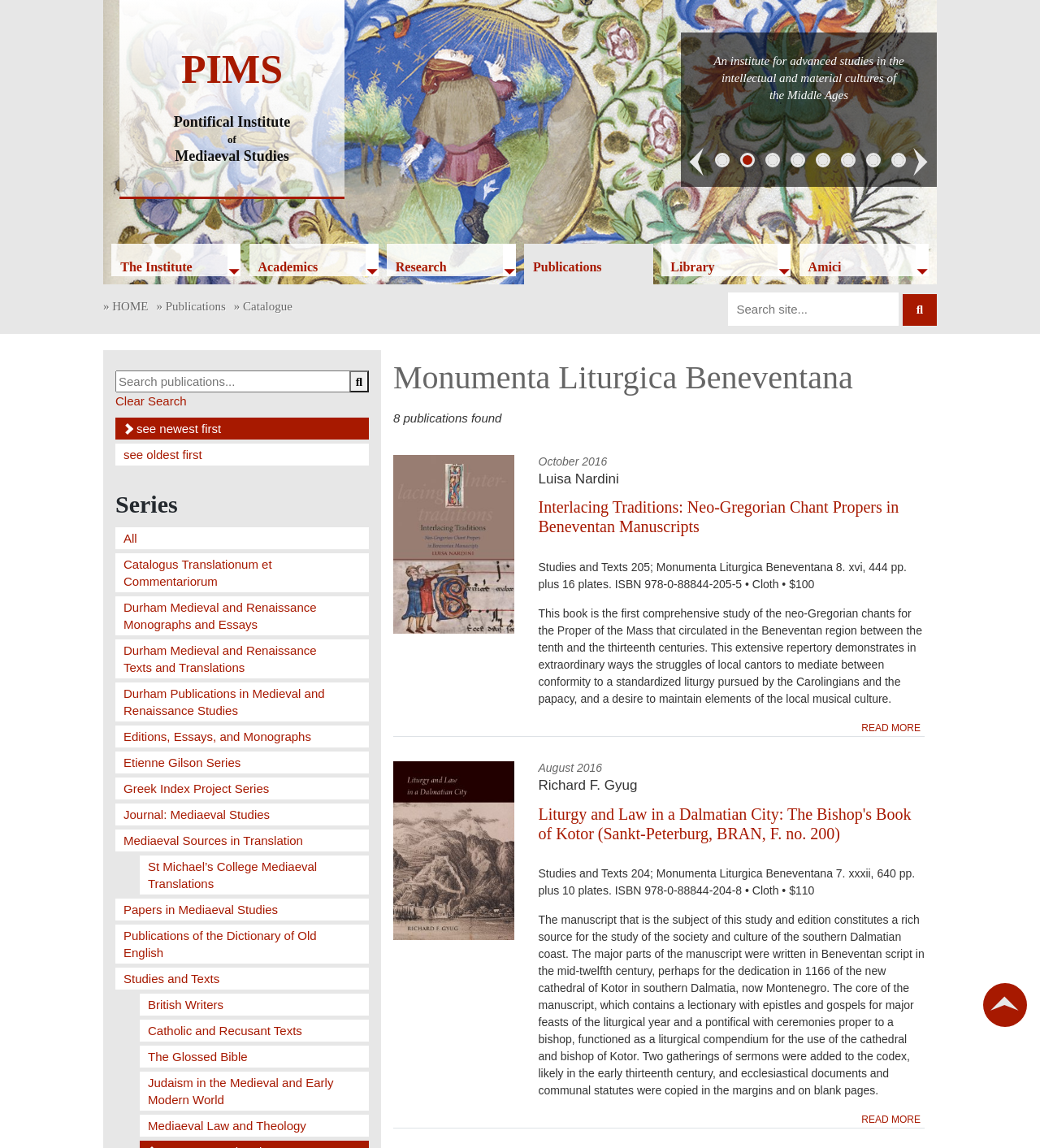What is the name of the series in the heading?
Please provide a single word or phrase as your answer based on the screenshot.

Monumenta Liturgica Beneventana